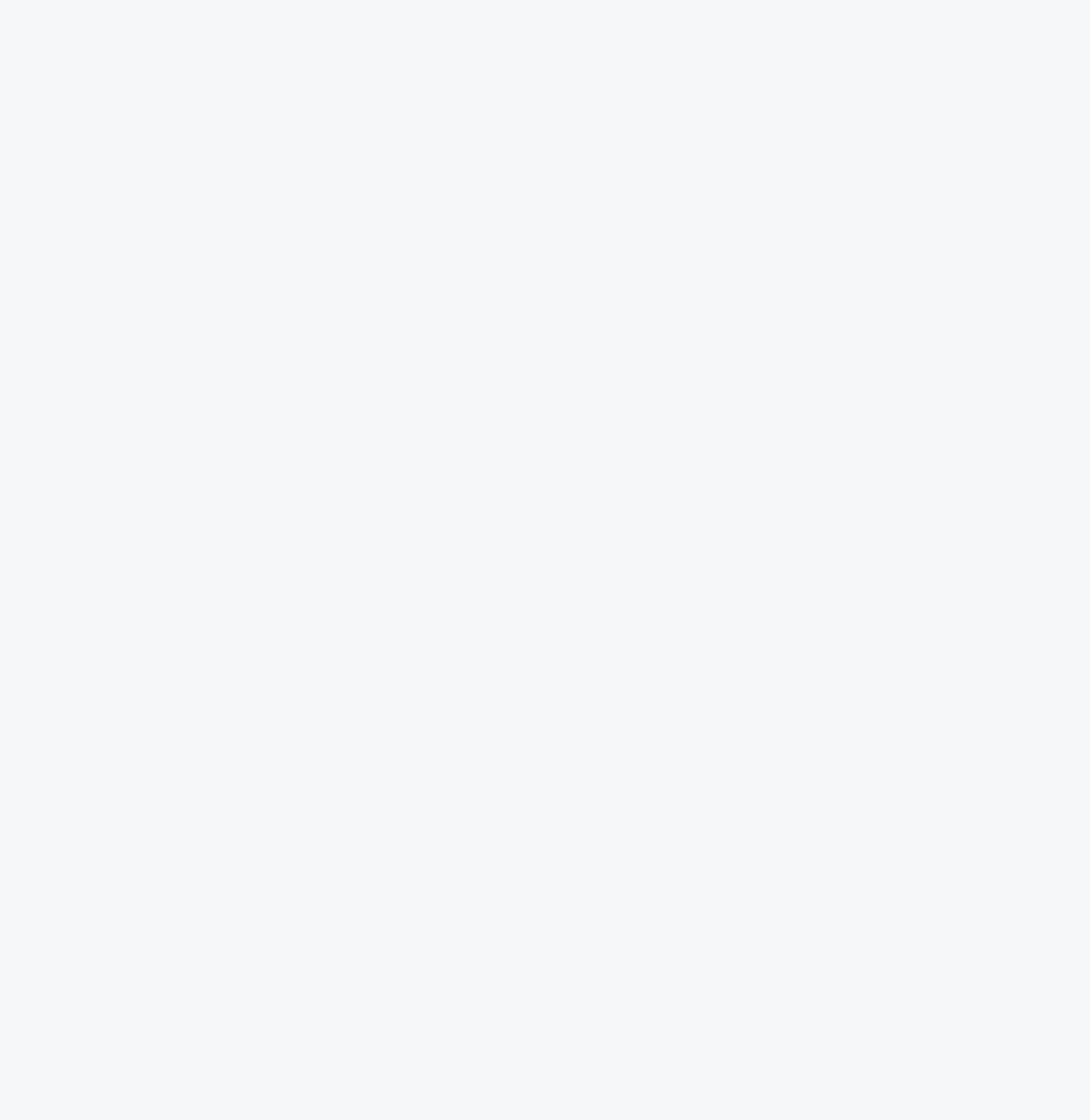Please find the bounding box coordinates of the element's region to be clicked to carry out this instruction: "View property map".

[0.512, 0.131, 0.928, 0.181]